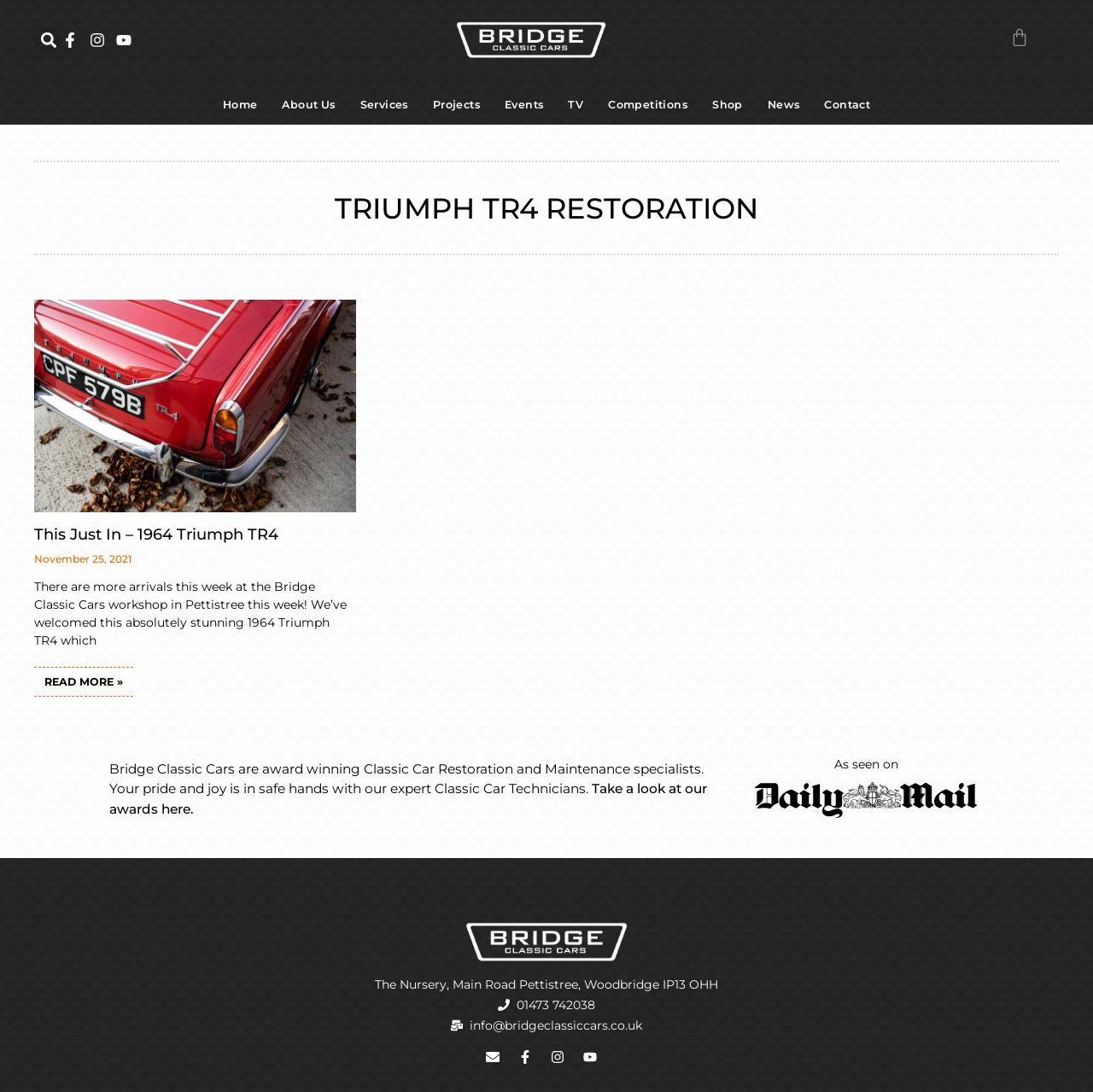Locate the bounding box coordinates of the clickable area needed to fulfill the instruction: "Search for classic cars".

[0.031, 0.024, 0.057, 0.05]